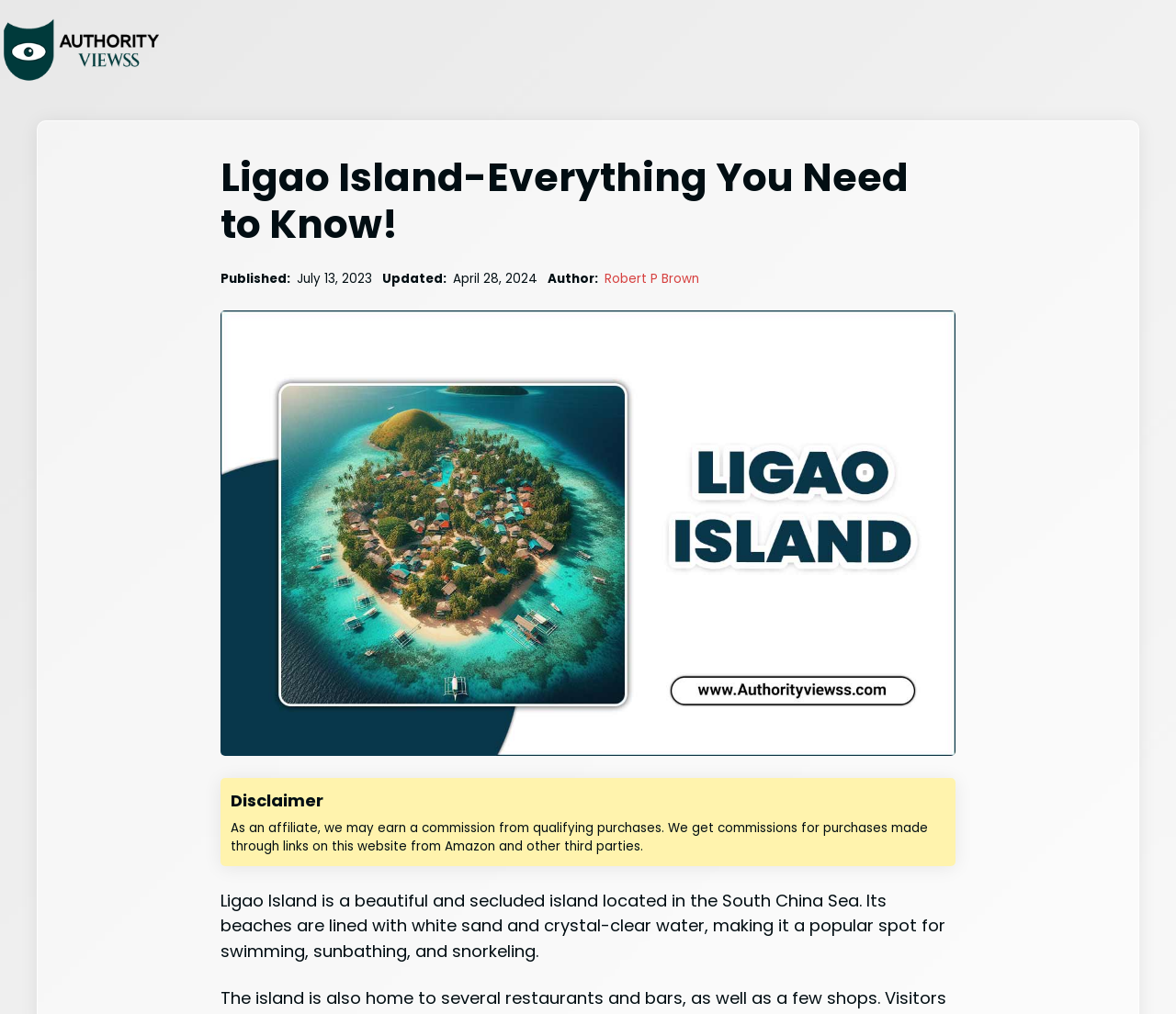Please study the image and answer the question comprehensively:
When was this article updated?

I found the answer by looking at the time element which says 'Updated:' and then the static text element next to it which says 'April 28, 2024'.